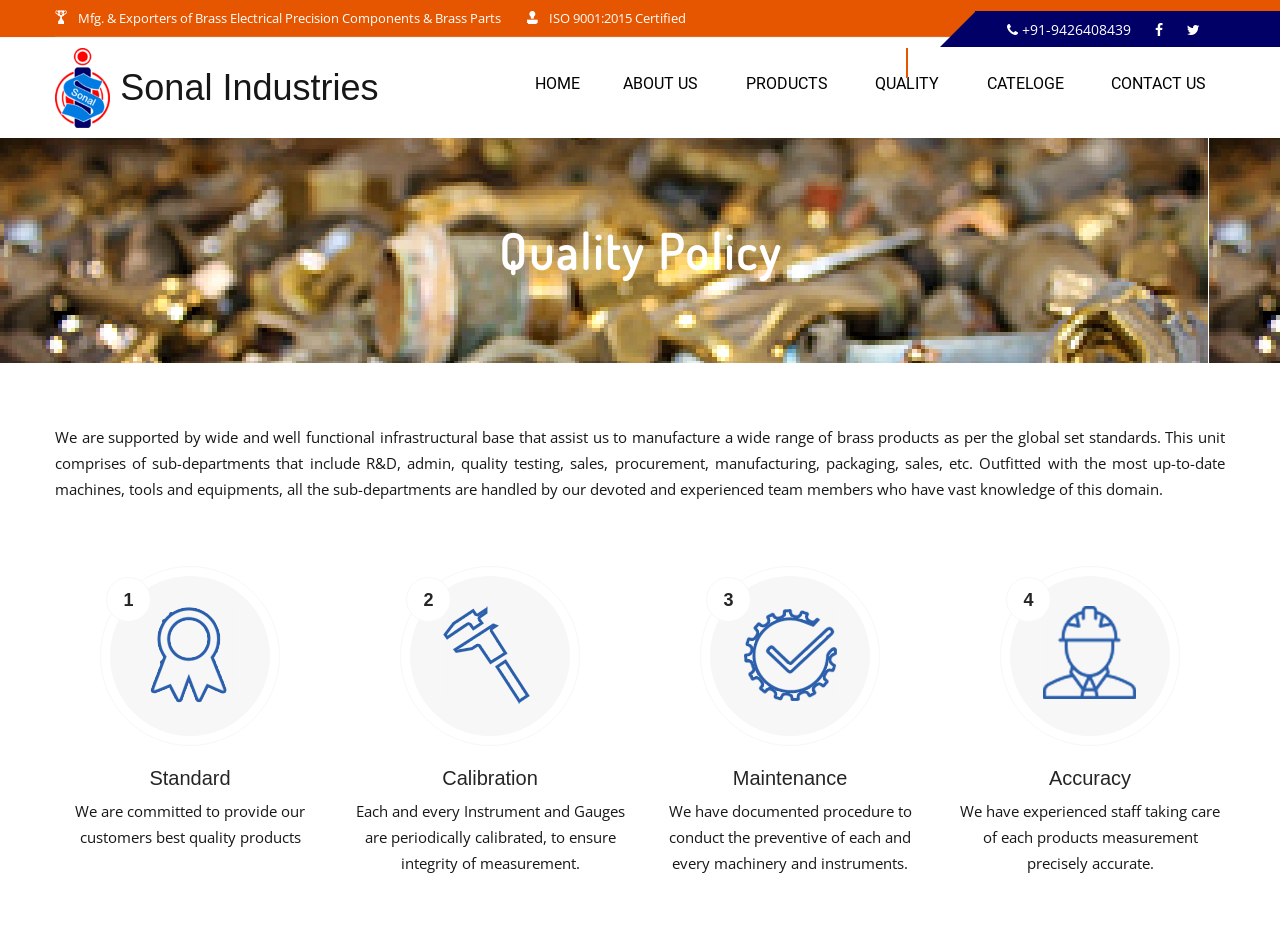How many departments are mentioned in the company's infrastructure?
Carefully analyze the image and provide a detailed answer to the question.

The static text 'We are supported by wide and well functional infrastructural base that assist us to manufacture a wide range of brass products as per the global set standards. This unit comprises of sub-departments that include R&D, admin, quality testing, sales, procurement, manufacturing, packaging, sales, etc.' mentions 9 sub-departments, which are R&D, admin, quality testing, sales, procurement, manufacturing, packaging, and sales.